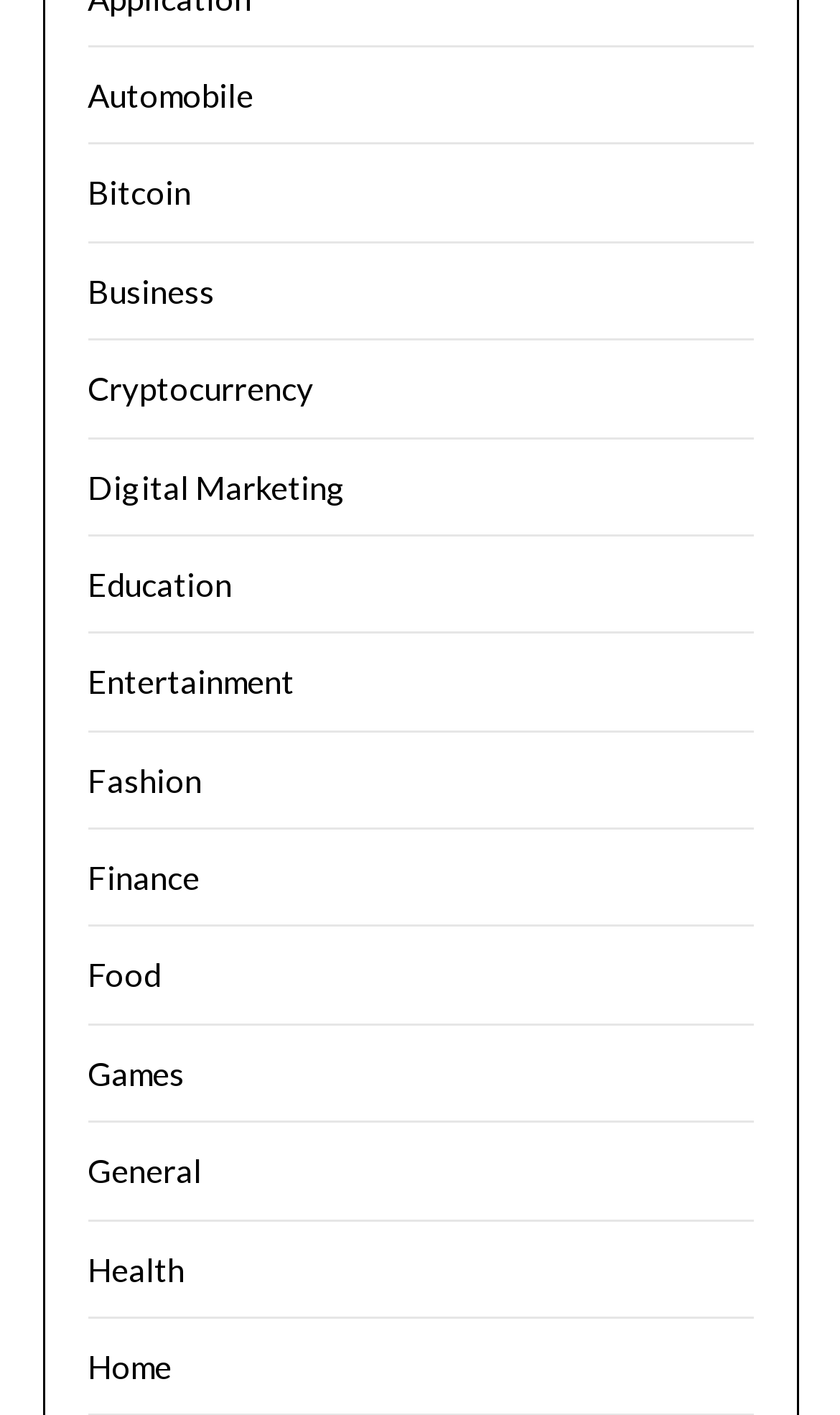Please determine the bounding box coordinates for the element with the description: "Digital Marketing".

[0.104, 0.33, 0.412, 0.357]